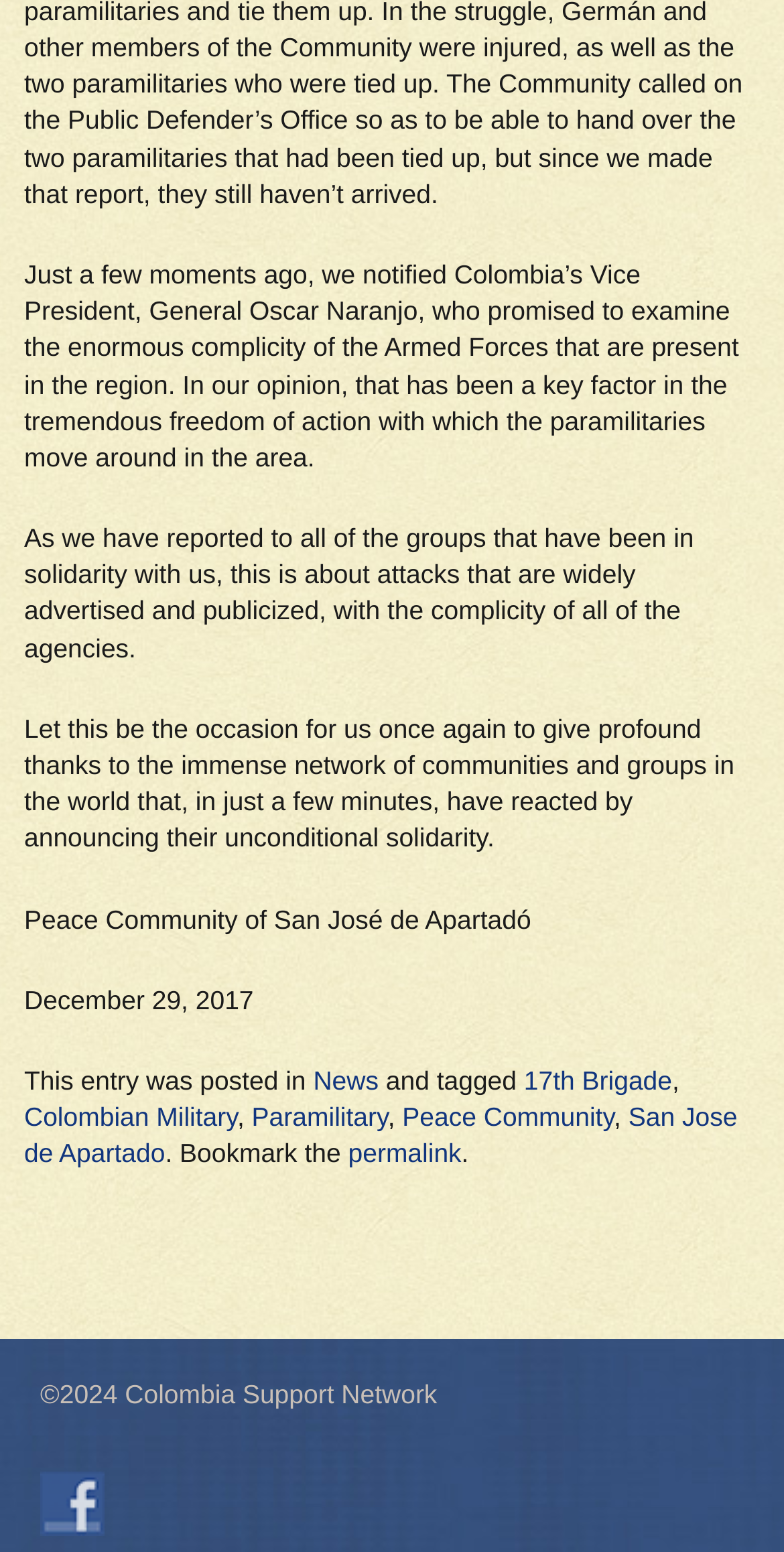Provide a short answer using a single word or phrase for the following question: 
What is the date of the article?

December 29, 2017